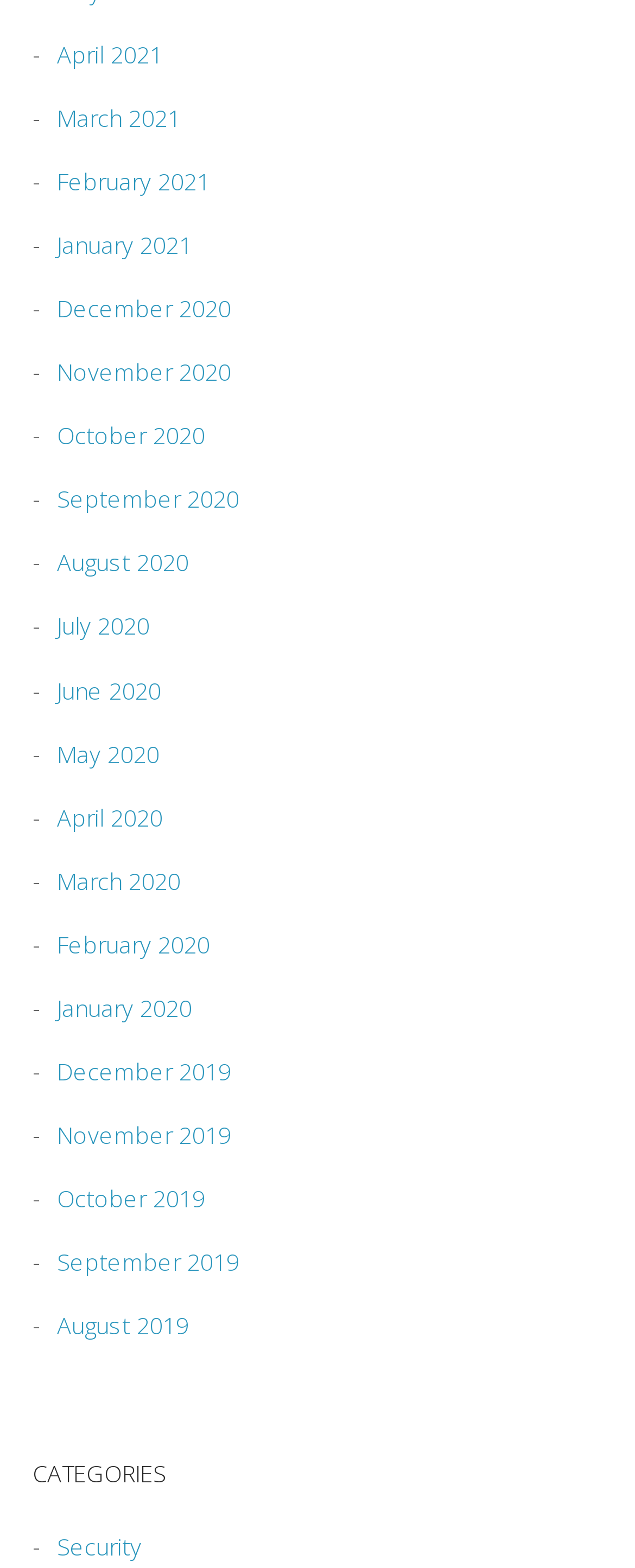Please provide a comprehensive answer to the question based on the screenshot: Is there a category for Security?

I scanned the webpage and found a link labeled 'Security' at the bottom, which indicates that there is a category for Security.